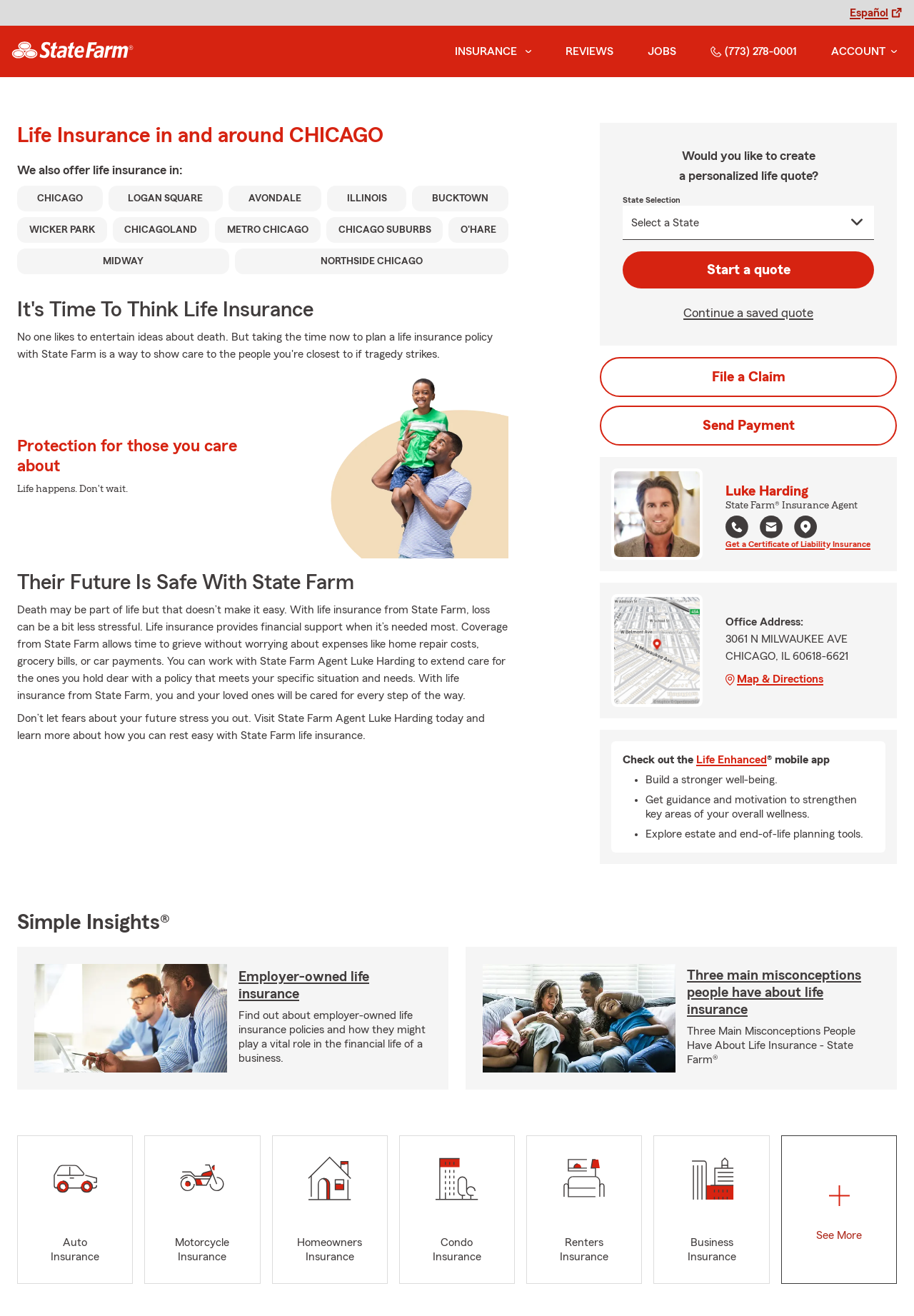Use one word or a short phrase to answer the question provided: 
What is the purpose of life insurance according to the webpage?

Financial support when it's needed most